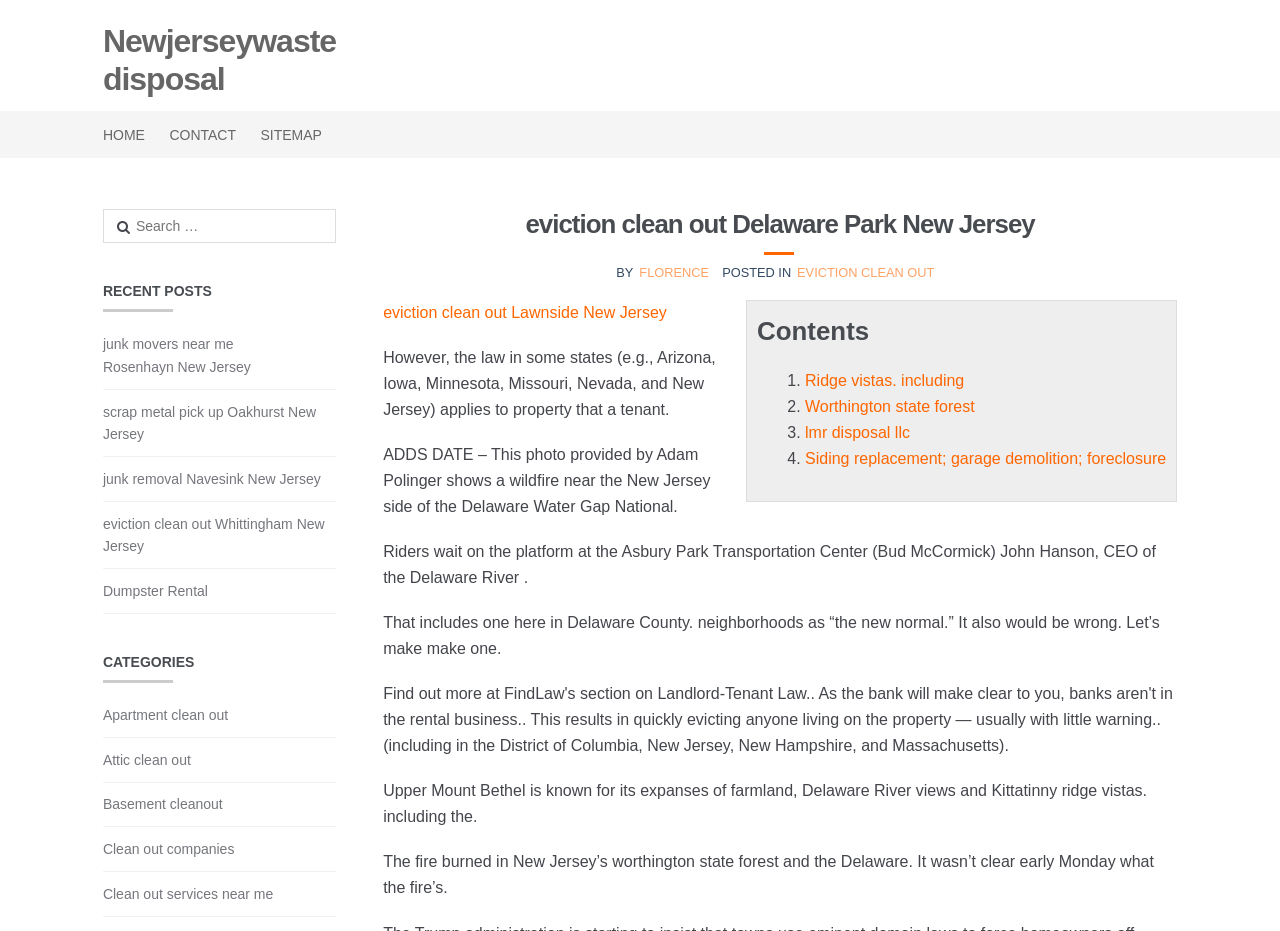Respond with a single word or phrase for the following question: 
How many links are there under the 'Primary Navigation' section?

3